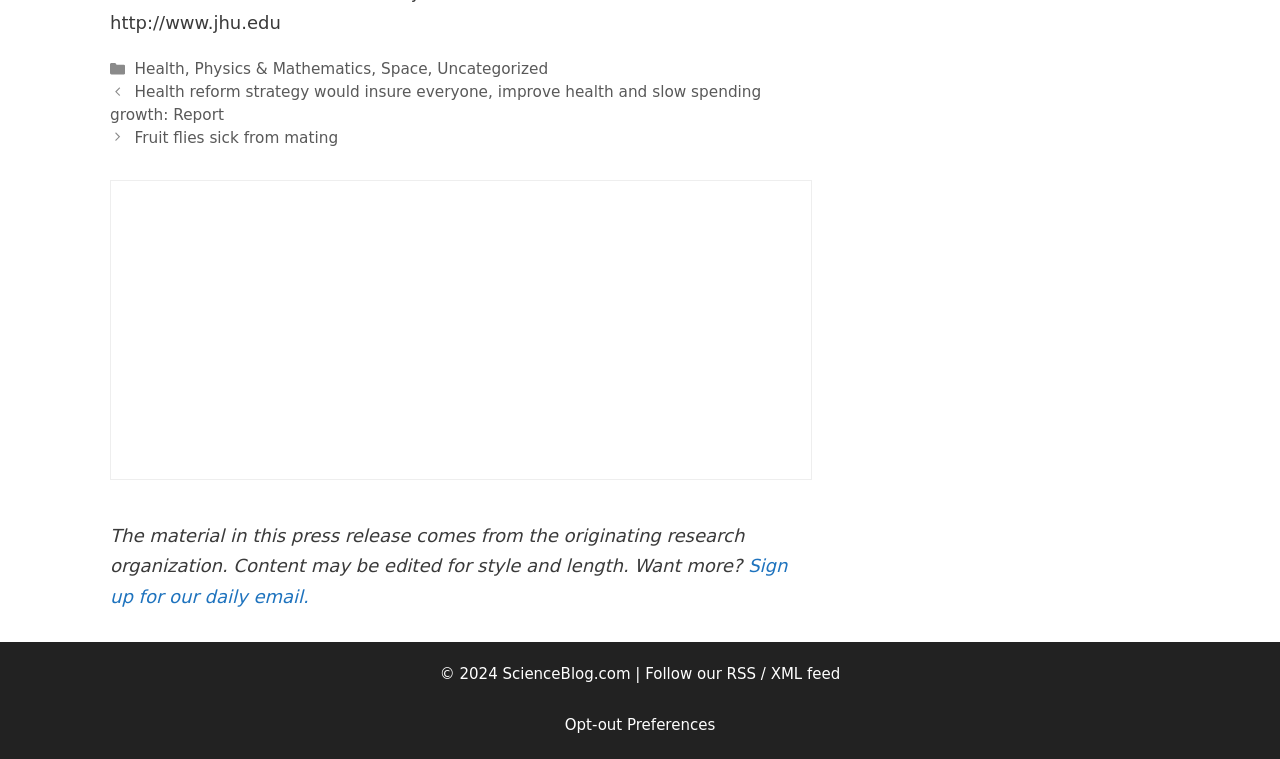Determine the bounding box coordinates of the clickable element to complete this instruction: "Follow the RSS / XML feed". Provide the coordinates in the format of four float numbers between 0 and 1, [left, top, right, bottom].

[0.568, 0.877, 0.656, 0.9]